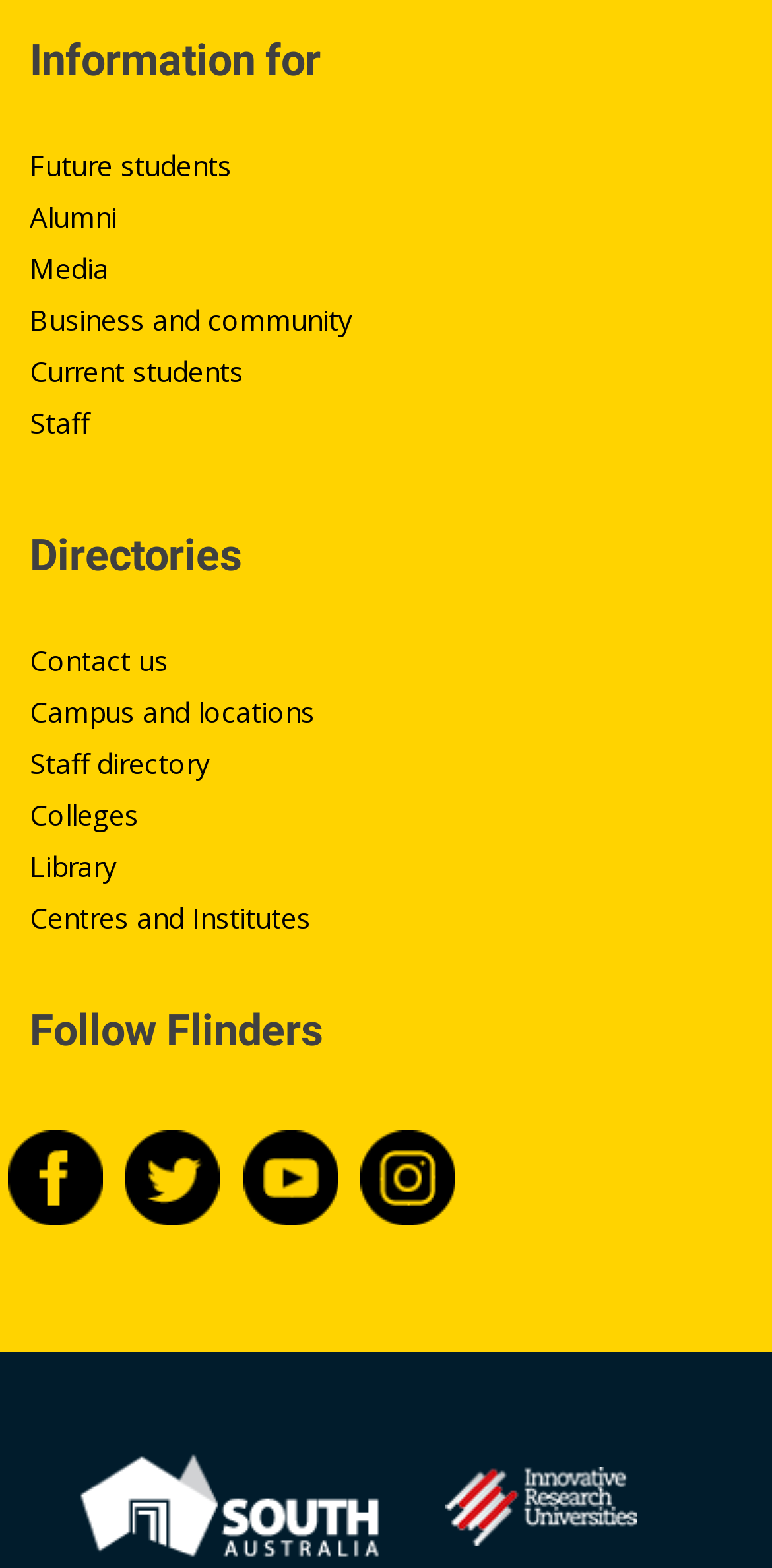Identify the bounding box for the UI element specified in this description: "Colleges". The coordinates must be four float numbers between 0 and 1, formatted as [left, top, right, bottom].

[0.038, 0.508, 0.179, 0.532]